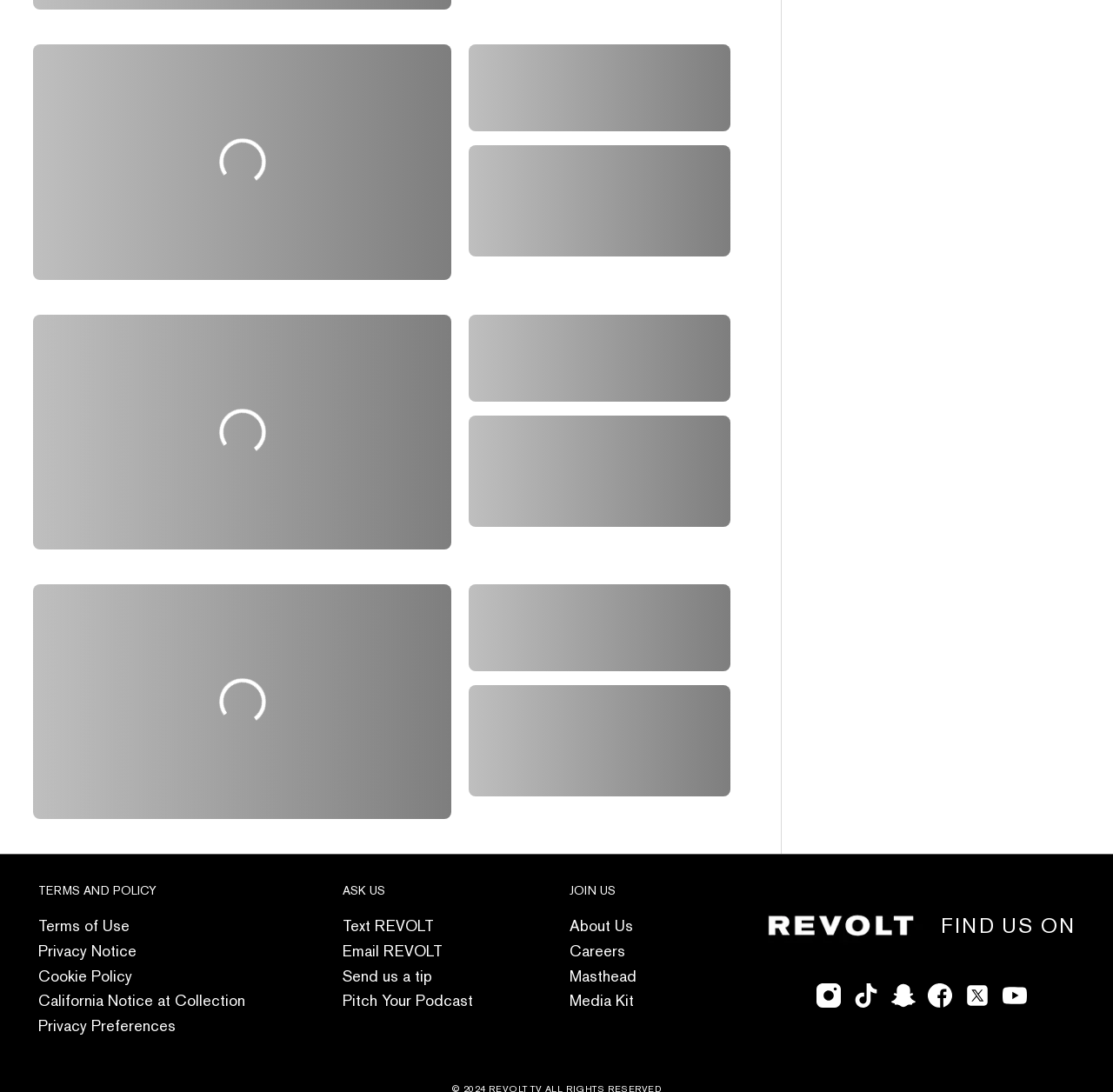Locate the bounding box coordinates of the element that should be clicked to fulfill the instruction: "Check the reporting function".

None